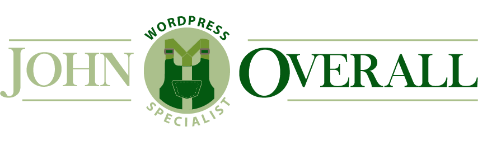Using the information in the image, give a comprehensive answer to the question: 
What is John's specialization?

The logo is designed to highlight John's expertise as a WordPress Specialist, which is clearly indicated by the graphical representation of a WordPress-related icon in the circular emblem and the overall design blending modern aesthetics with a professional theme suitable for a web hosting or WordPress service context.